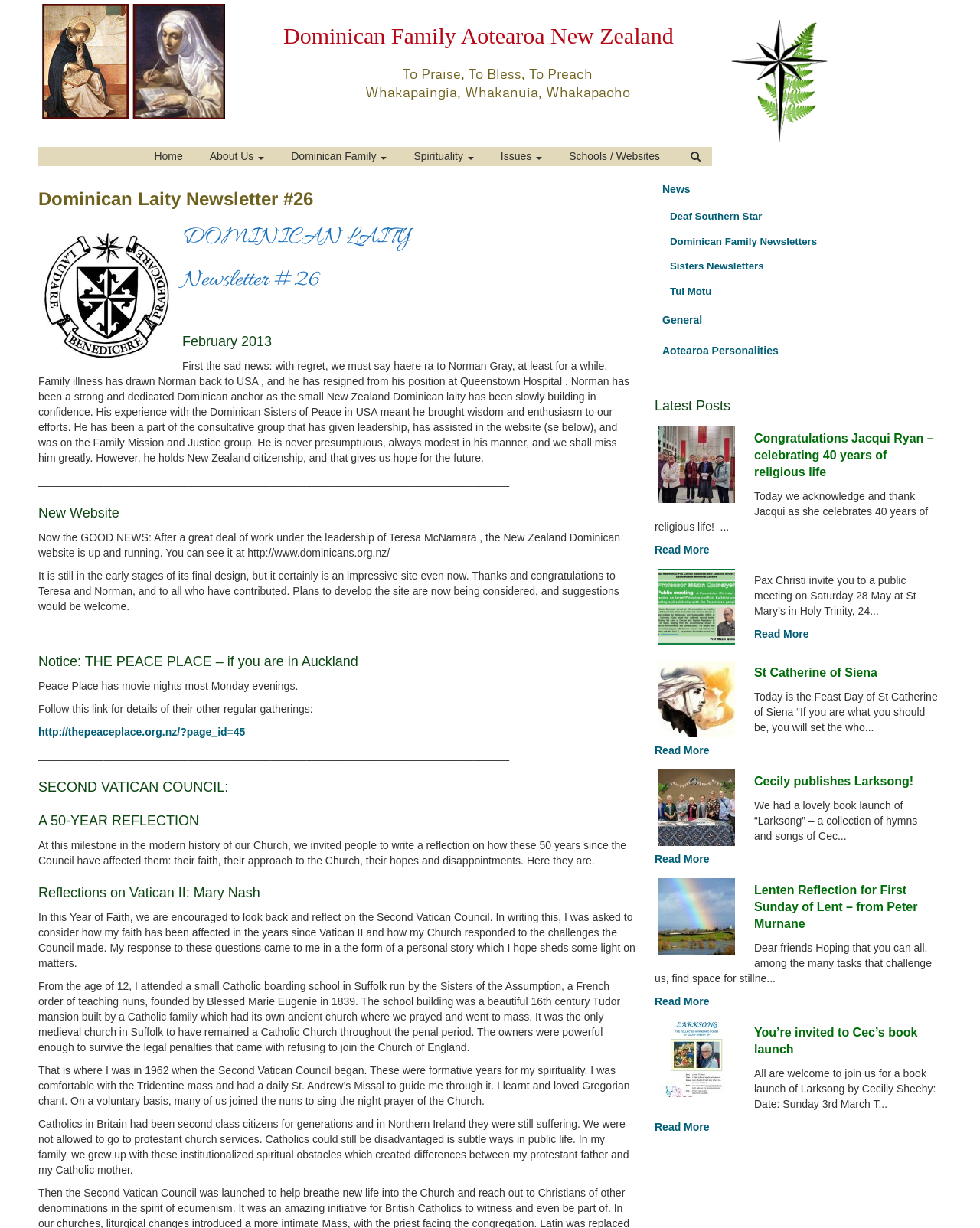What is the title of the reflection written by Mary Nash?
Please provide a comprehensive answer based on the contents of the image.

The question can be answered by looking at the heading 'Reflections on Vatican II: Mary Nash' which is located in the section 'SECOND VATICAN COUNCIL: A 50-YEAR REFLECTION'.